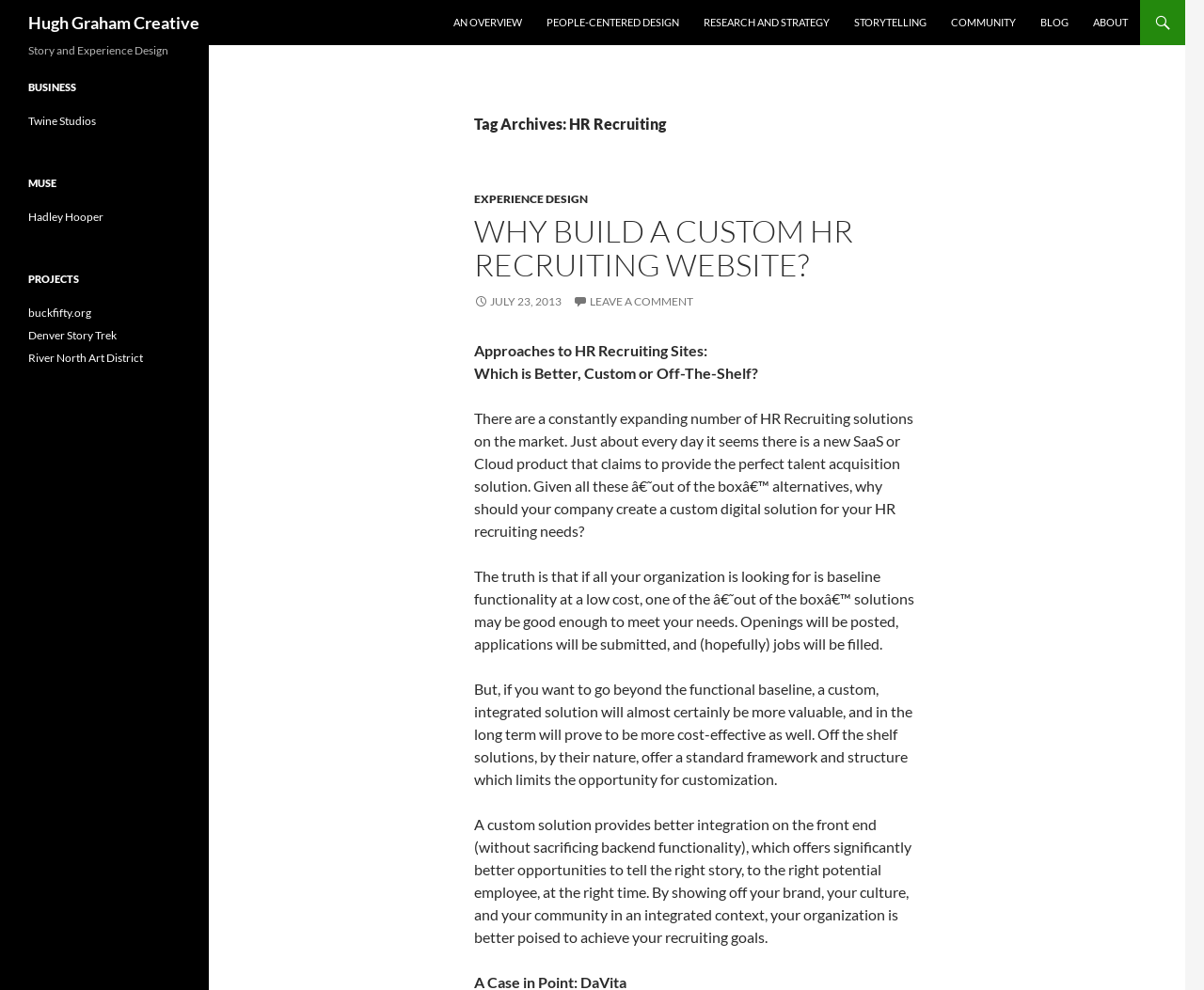Locate and provide the bounding box coordinates for the HTML element that matches this description: "Experience Design".

[0.394, 0.194, 0.488, 0.208]